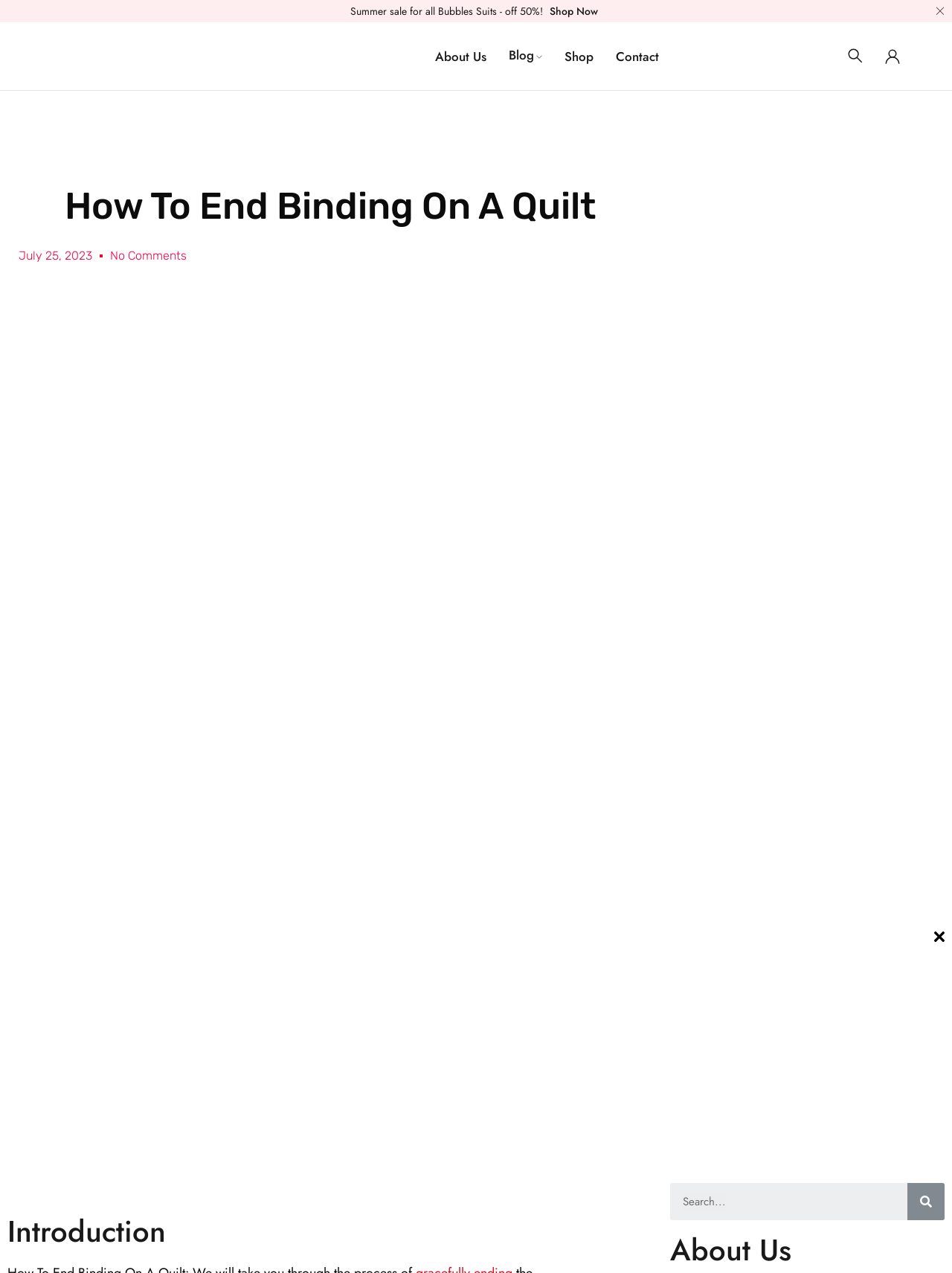What is the date of the blog post?
Refer to the image and provide a thorough answer to the question.

The date of the blog post can be found at the top of the webpage, below the navigation links, which says 'July 25, 2023'.